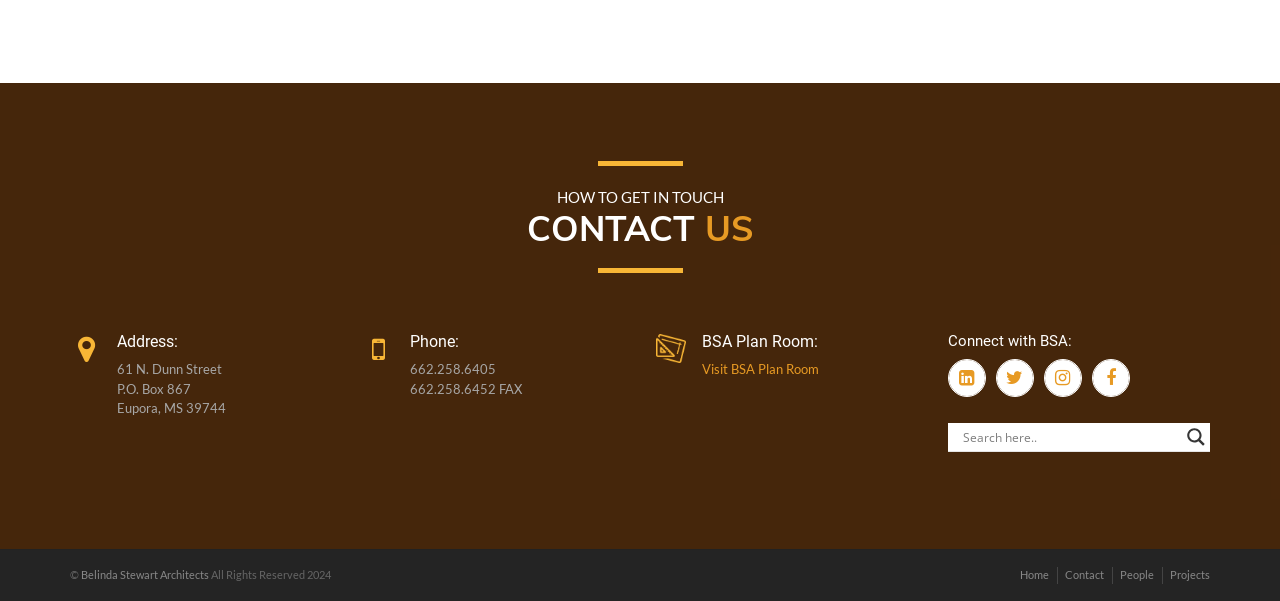How many social media links are available?
Answer the question in a detailed and comprehensive manner.

I counted the number of link elements with Unicode characters (\uf08c, \uf099, \uf16d, \uf09a) below the 'Connect with BSA:' heading, which represent social media links.